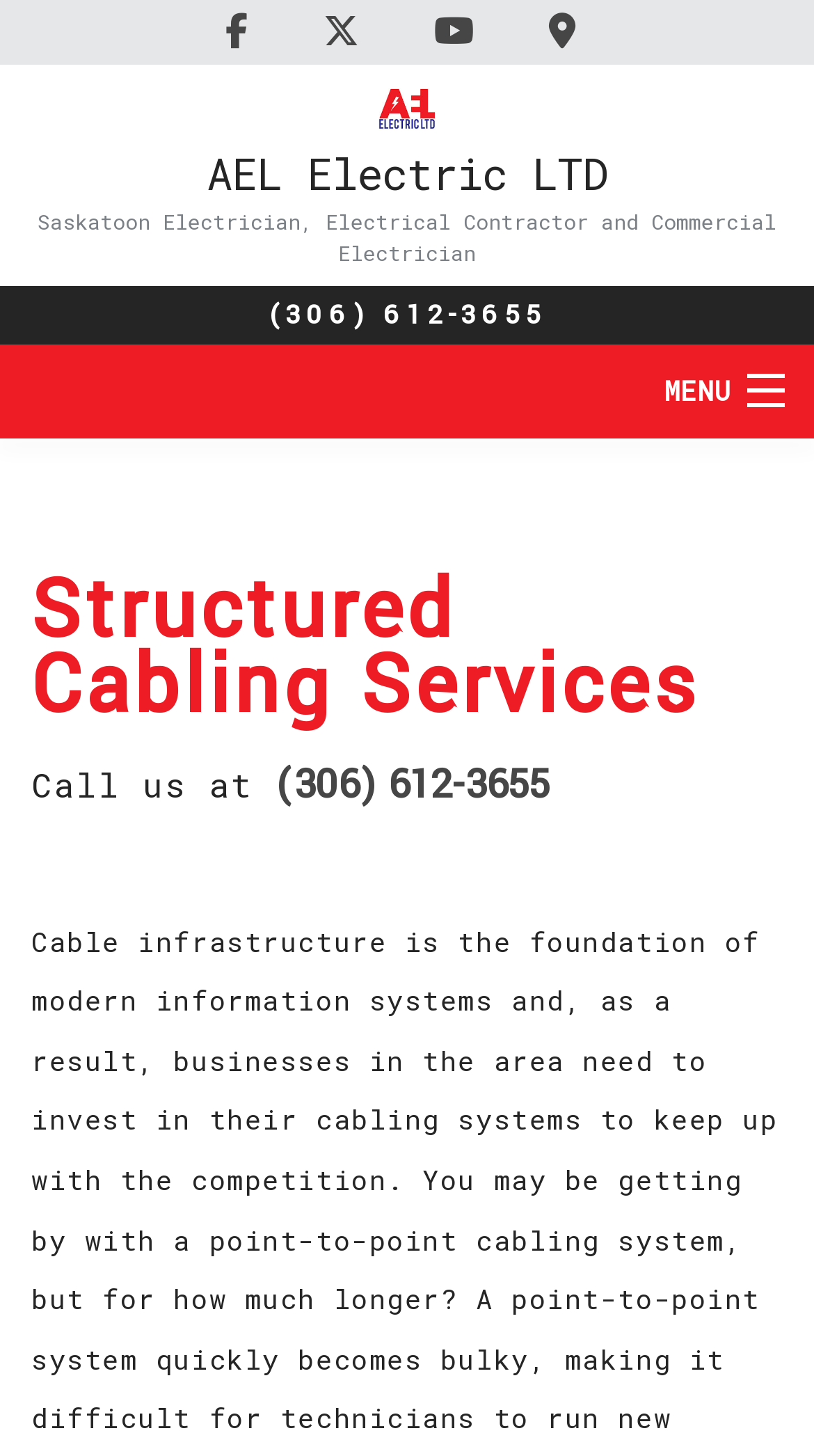Answer the question using only one word or a concise phrase: What is the company name?

AEL Electric LTD